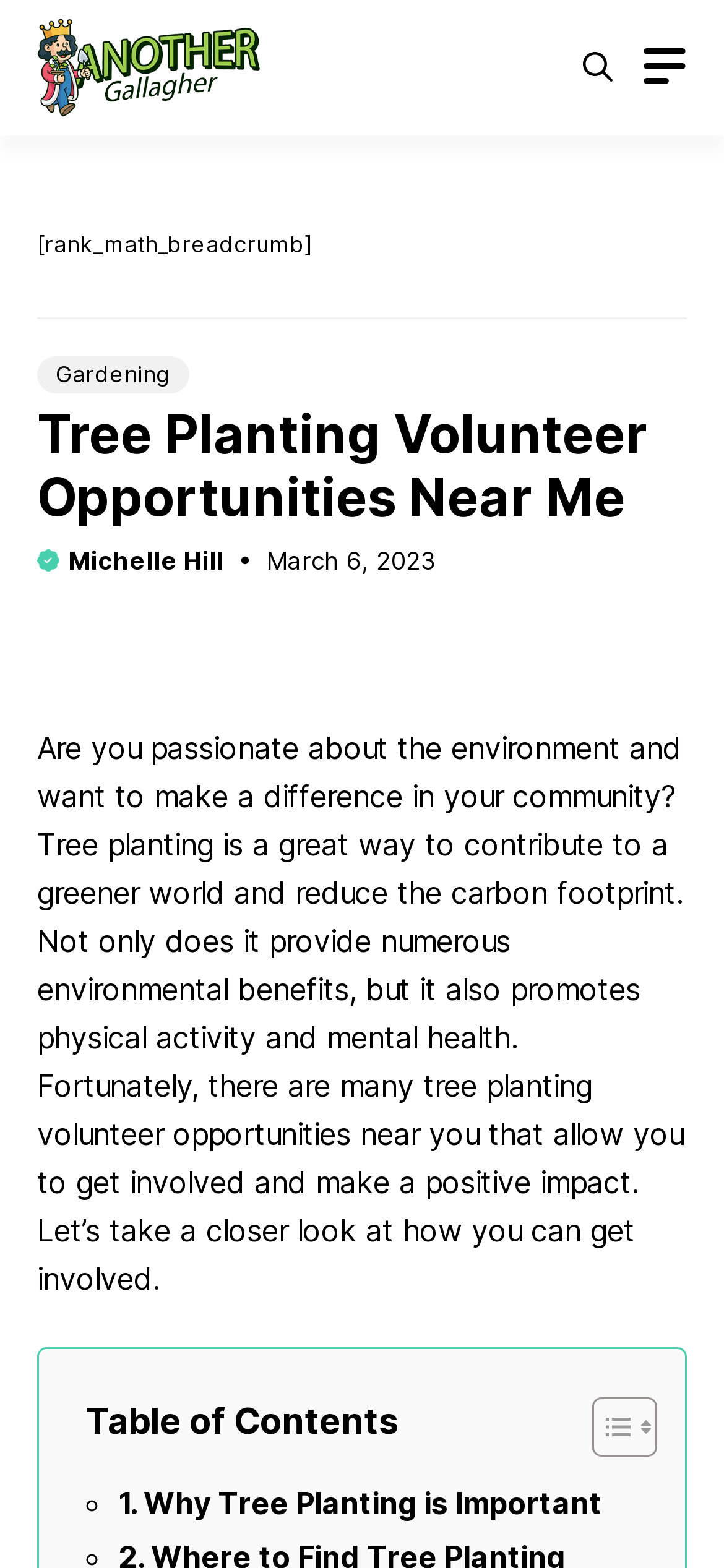Detail the webpage's structure and highlights in your description.

This webpage is about tree planting volunteer opportunities near you, with a focus on contributing to a greener world. At the top, there is a banner with the site's name, "Your Daily Gardening Tips", accompanied by an image of the same name. To the right of the banner, there is a navigation menu with a mobile toggle button and a search button.

Below the banner, there is a breadcrumb navigation section, followed by a heading that reads "Tree Planting Volunteer Opportunities Near Me". Underneath the heading, there is an image, and to the right of the image, there is a link to the author, Michelle Hill, along with her profile picture and a timestamp of March 6, 2023.

The main content of the webpage is a lengthy paragraph that discusses the benefits of tree planting, including its environmental benefits, promotion of physical activity, and mental health. The paragraph is followed by a figure, which is likely an image related to tree planting.

Below the figure, there is a table of contents section, which includes a button to toggle the table of contents. The table of contents has a list of items, including "Why Tree Planting is Important", which is a link to a section of the article.

Throughout the webpage, there are several images, including the site's logo, the author's profile picture, and an image related to tree planting. The overall layout is organized, with clear headings and concise text, making it easy to navigate and read.